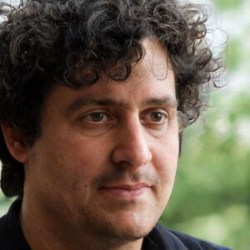Provide a comprehensive description of the image.

The image features a man with curly, dark hair and a thoughtful expression, likely captured during an outdoor setting given the soft, natural light. He appears to be engaged in contemplation or discussion. His attire suggests a casual yet professional vibe, making him suitable for various contexts, such as a business meeting or a casual gathering. This image is associated with Gerard Palmer, a figure presumably involved in business or thought leadership, highlighting the importance of mindfulness in financial management for business owners.